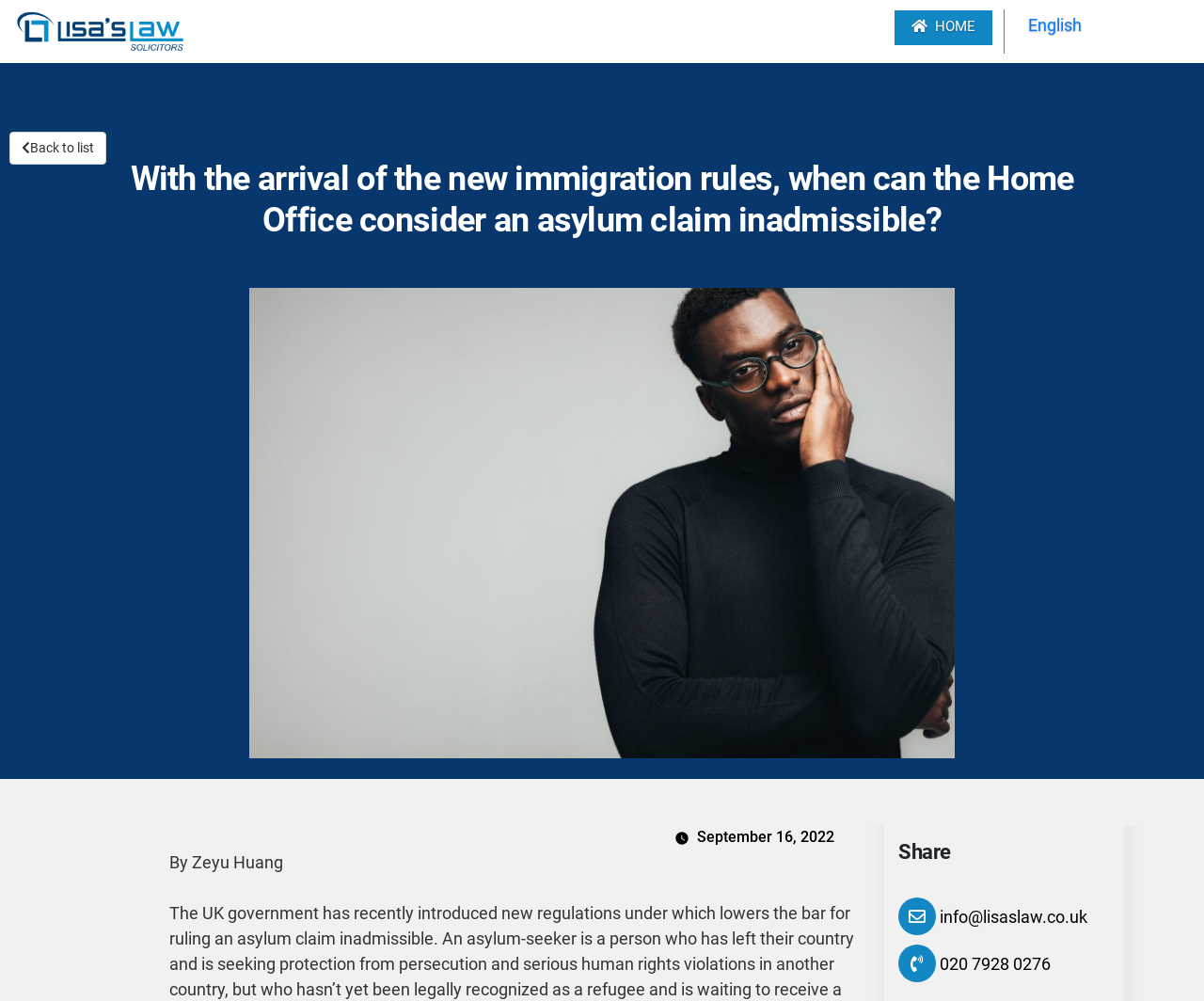Please answer the following query using a single word or phrase: 
What is the name of the law firm?

Lisa's Law Solicitors